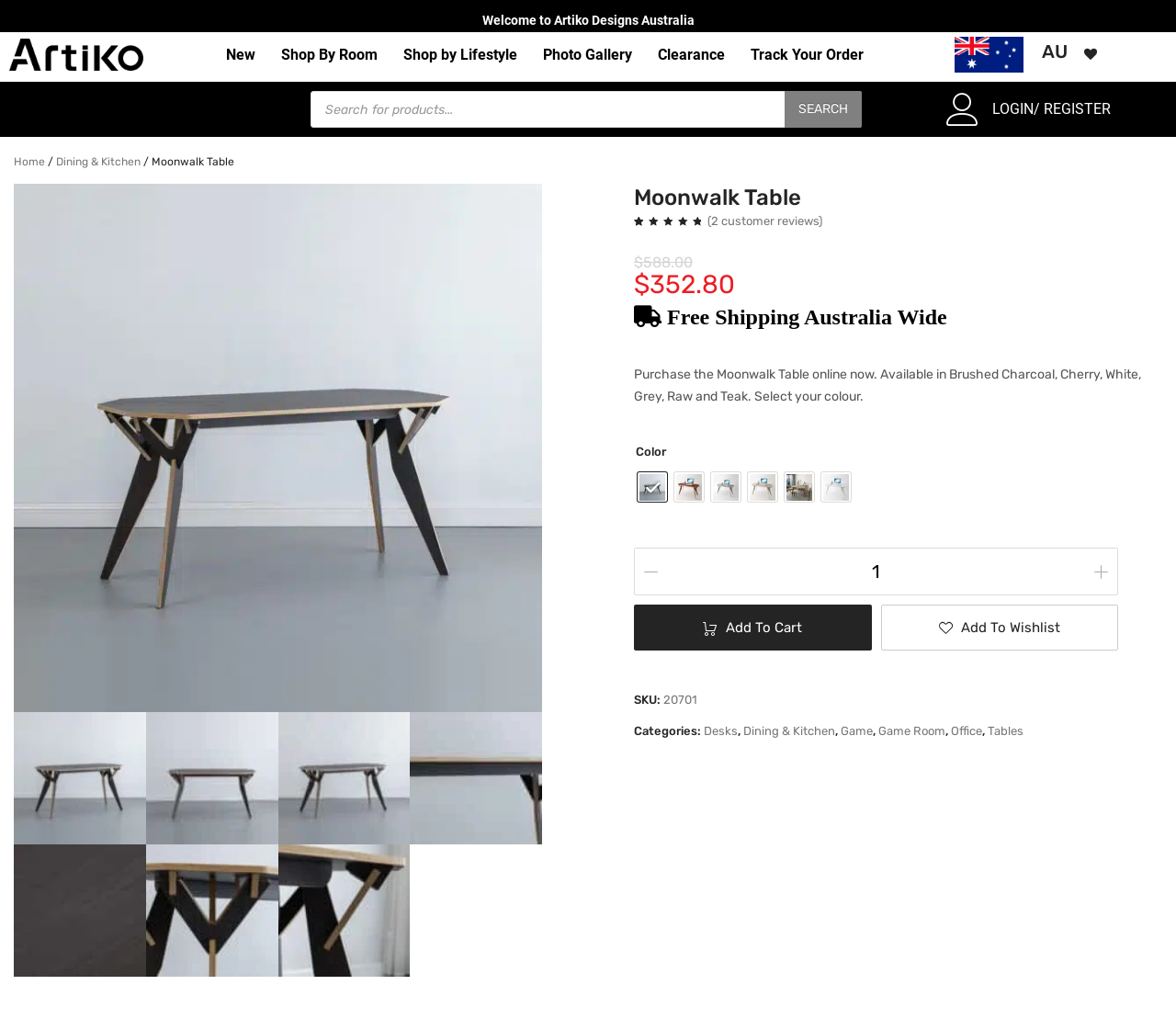Identify the bounding box coordinates of the element to click to follow this instruction: 'Search for products'. Ensure the coordinates are four float values between 0 and 1, provided as [left, top, right, bottom].

[0.264, 0.089, 0.733, 0.124]